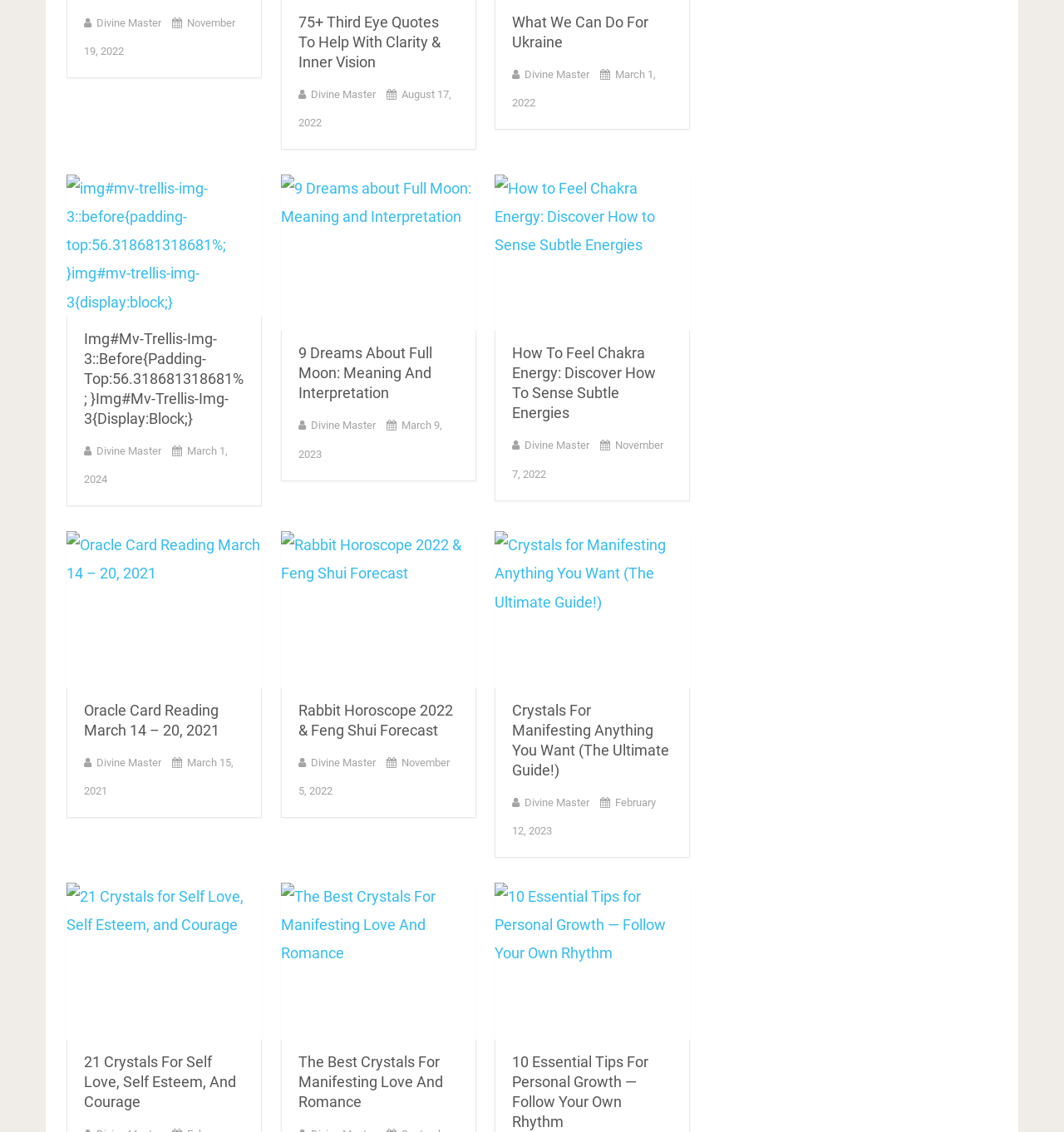Pinpoint the bounding box coordinates of the element to be clicked to execute the instruction: "View the article about 9 Dreams about Full Moon: Meaning and Interpretation".

[0.264, 0.154, 0.447, 0.293]